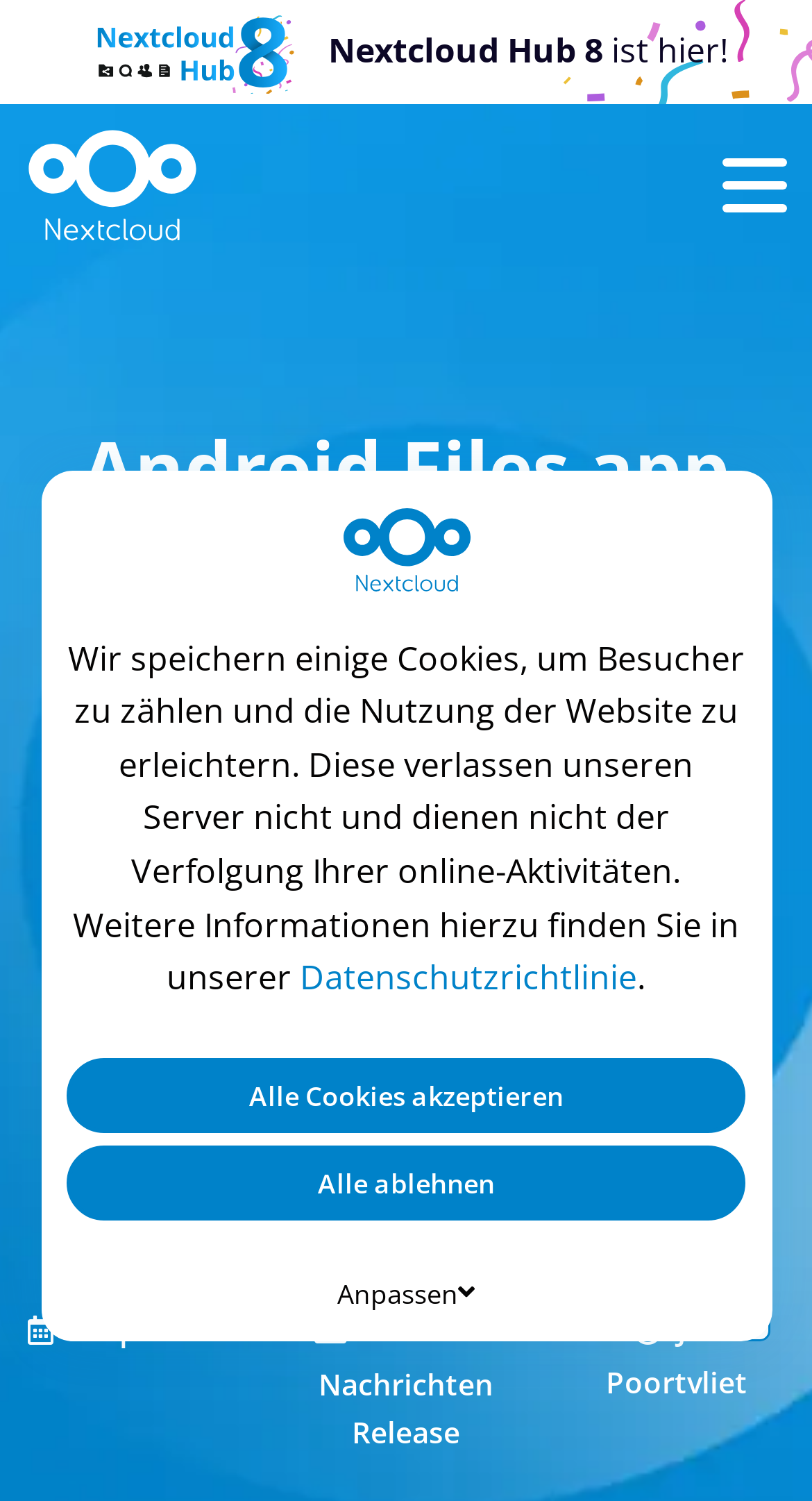What is the name of the logo in the top left corner?
Please describe in detail the information shown in the image to answer the question.

I found the logo by looking at the image element in the top left corner, and then I found the corresponding text 'Nextcloud logo' which describes the image.